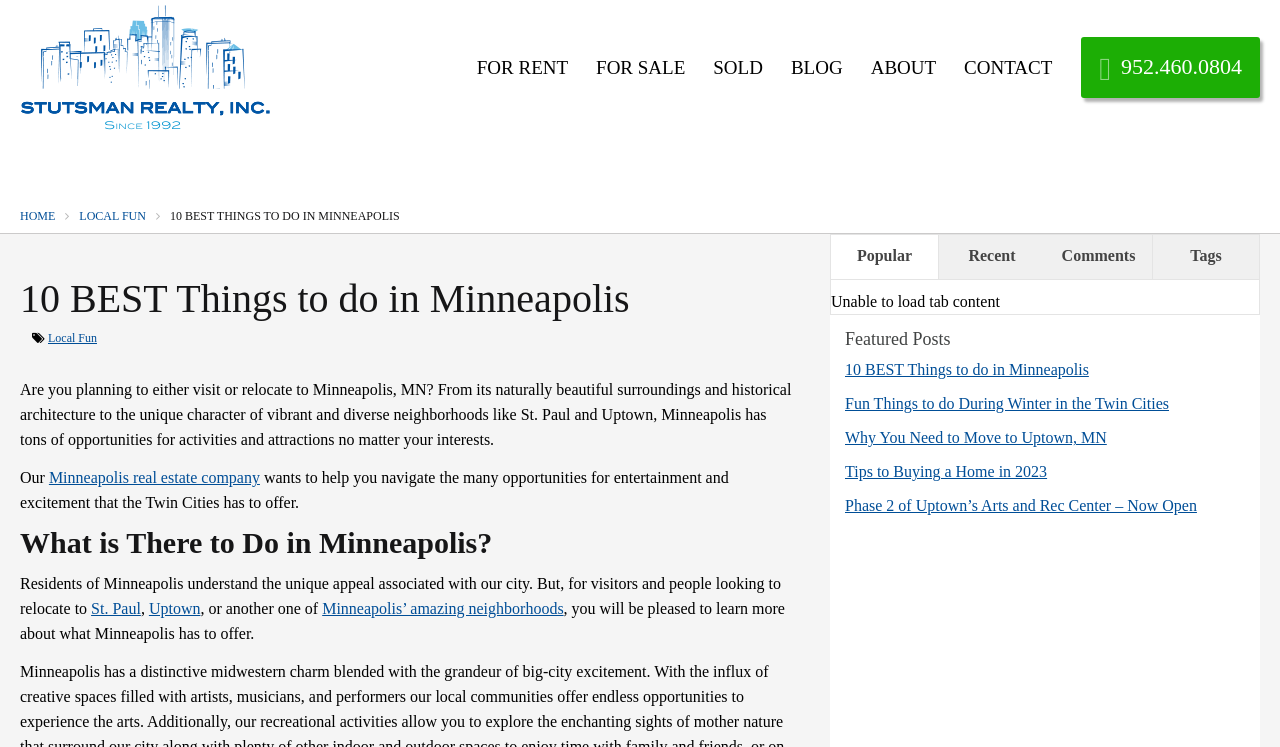Extract the primary heading text from the webpage.

10 BEST Things to do in Minneapolis